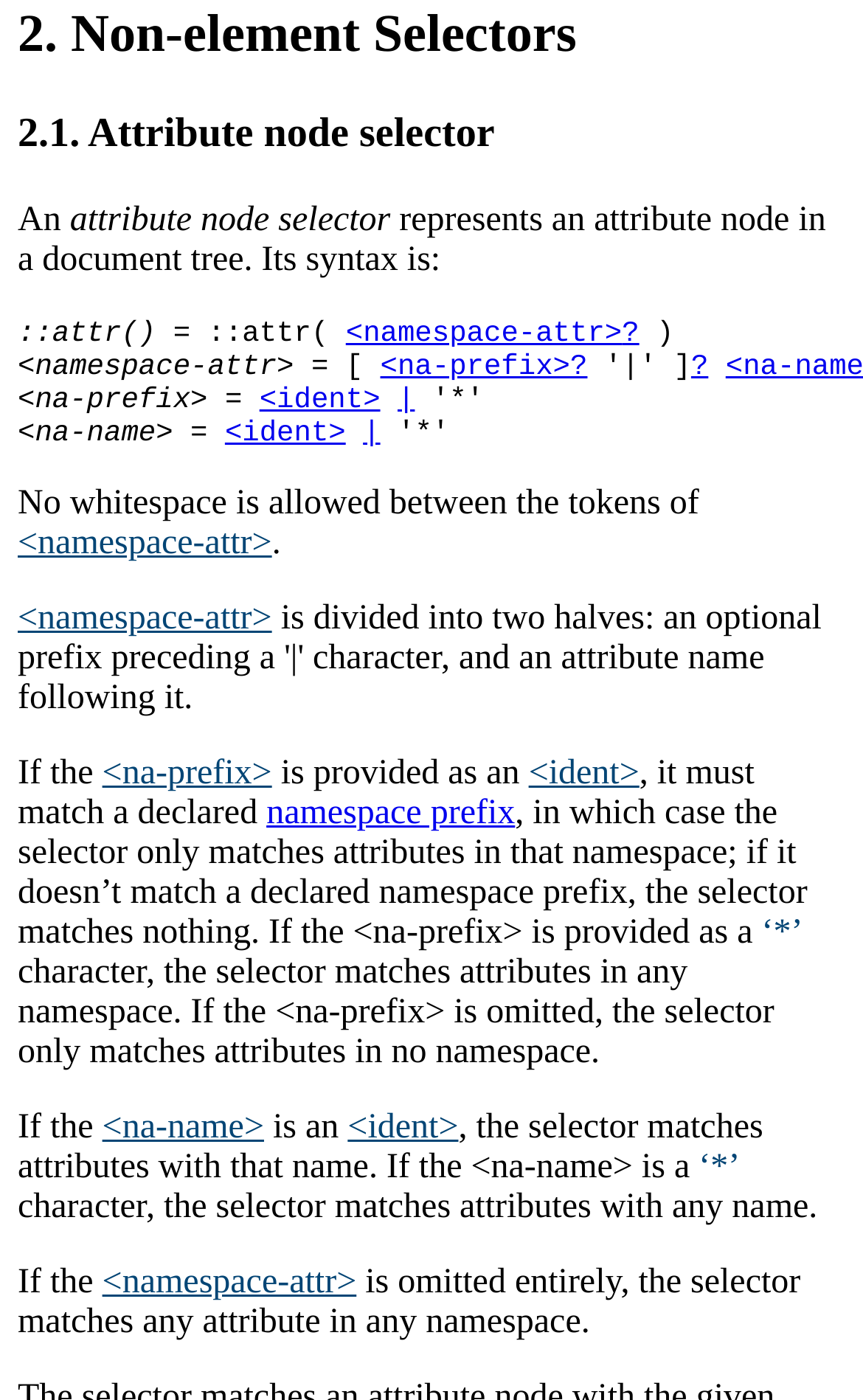Find and provide the bounding box coordinates for the UI element described here: "attribute node selector". The coordinates should be given as four float numbers between 0 and 1: [left, top, right, bottom].

[0.081, 0.144, 0.452, 0.171]